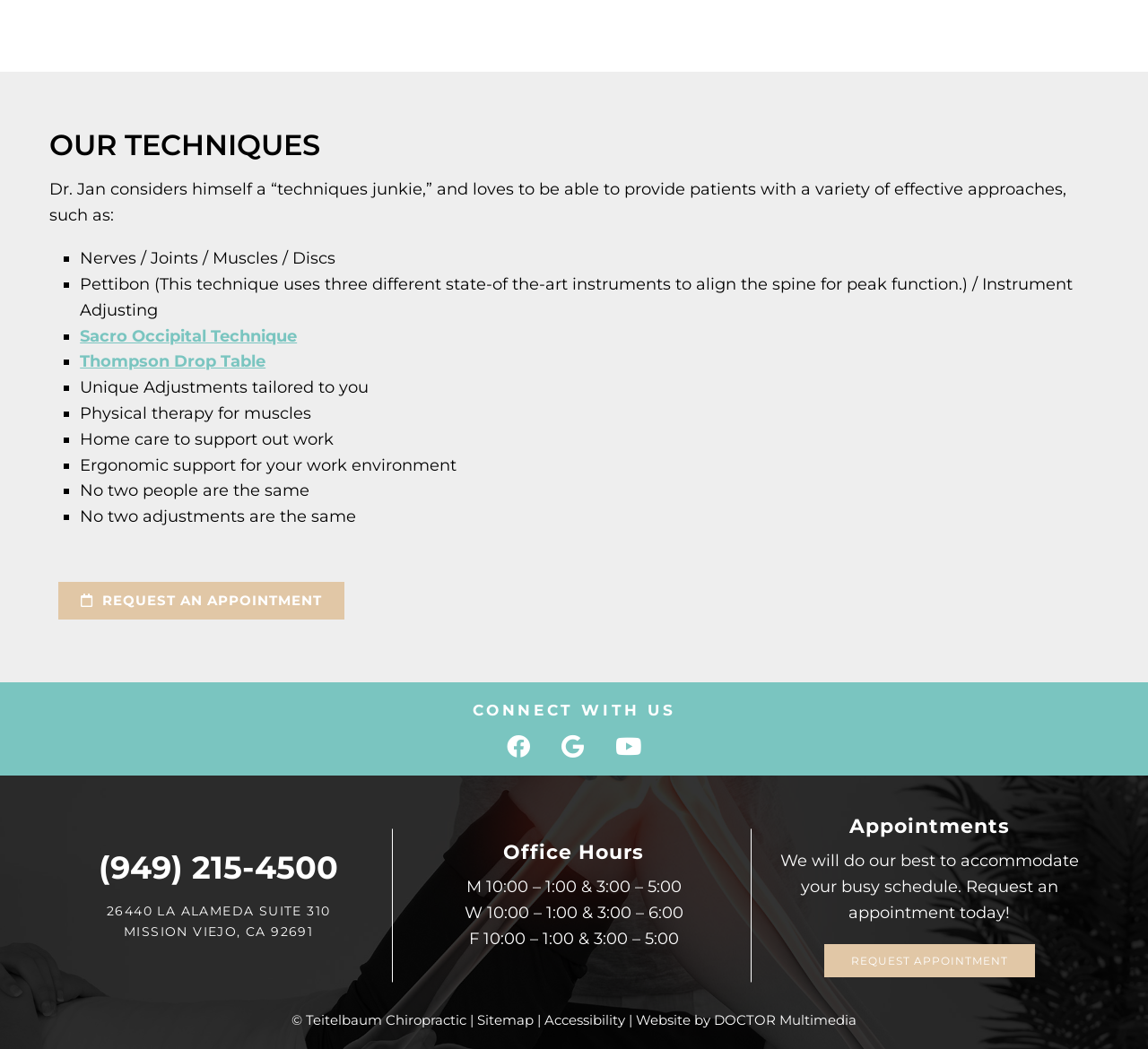What is the phone number of the office?
Look at the webpage screenshot and answer the question with a detailed explanation.

I found the answer by looking at the footer section of the webpage, where it lists the contact information, including the phone number '(949) 215-4500'.